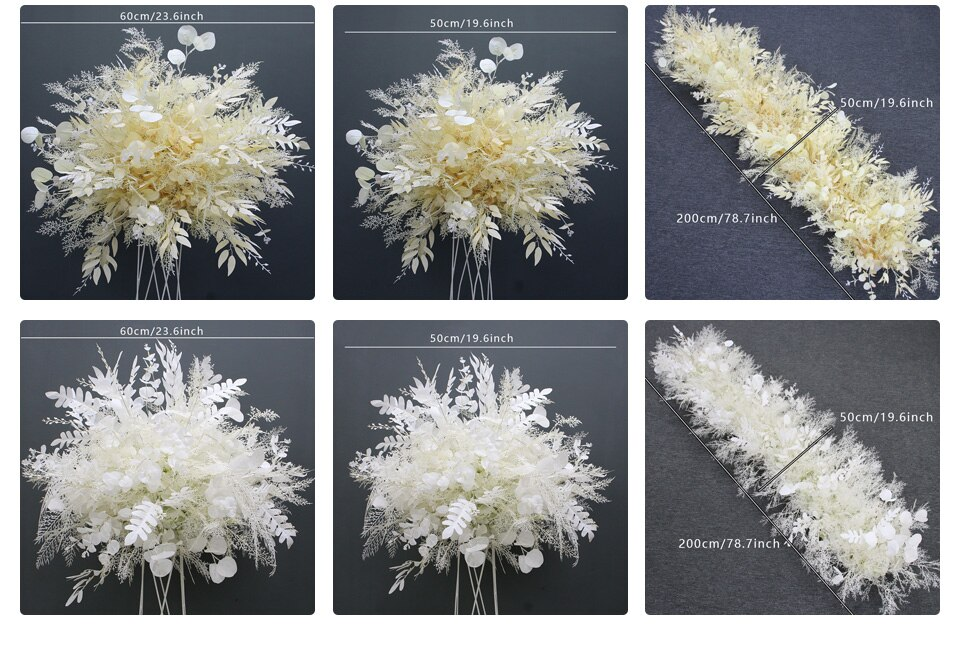Explain in detail what you see in the image.

The image showcases a variety of elegant artificial flower decorations ideal for wedding cake toppers. It features multiple arrangements, including two full flower bouquets and two longer, cascading pieces, each labeled with their dimensions: 60cm (23.6 inches), 50cm (19.6 inches), and 200cm (78.7 inches). The flowers are designed to emulate the beauty of fresh blooms, incorporating realistic petals and colors that provide a stunning visual appeal. These decorations are crafted for longevity and durability, ensuring that they maintain their beauty throughout wedding ceremonies and receptions. Additionally, the versatility and reusability of these artificial flowers allow couples to effortlessly switch them out for different occasions, making them a cost-effective choice for preserving wedding memories. This arrangement not only serves as a beautiful centerpiece but also stands the test of time, providing couples with a cherished keepsake.